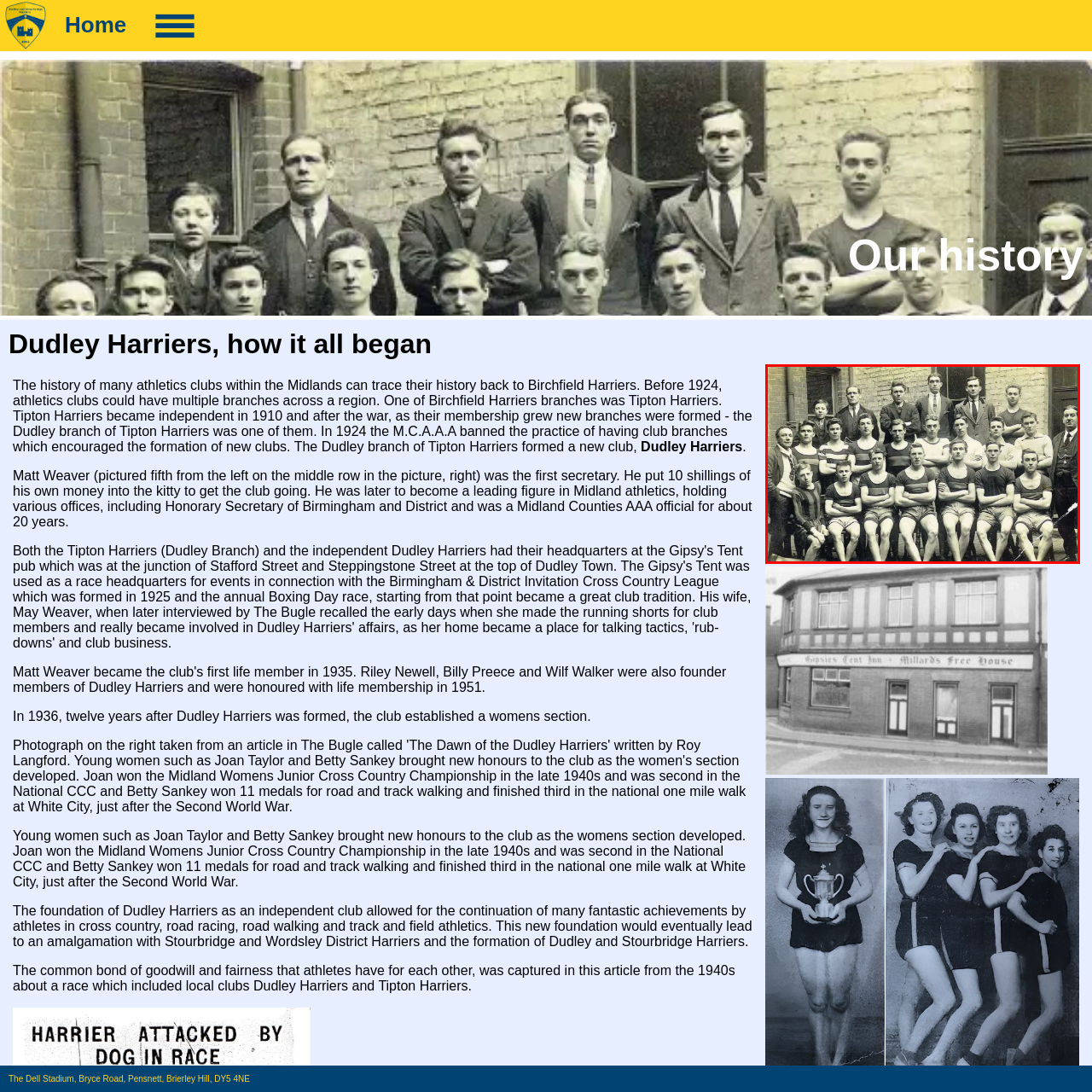Describe in detail what is depicted in the image enclosed by the red lines.

The image captures a historical team photograph of the Dudley Harriers' first team, showcasing the athletes who laid the groundwork for the club's legacy. Seated and standing in a formal arrangement, the group of young men is dressed in striped athletic uniforms, reflecting the style of the era. The backdrop consists of simple brick walls, which hints at a community-centric environment typical of early 20th-century sports clubs. 

This team photo holds significance as it represents the early days of the Dudley Harriers, established from the Dudley branch of Tipton Harriers in 1924, marking an important chapter in Midlands athletics. The individuals in the image, including Matt Weaver—who contributed financially to kickstart the club—played crucial roles in building the community of athletes that not only competed but thrived in various athletic disciplines. This historical context adds depth to the picture, making it not just a portrayal of athletes but a snapshot of a pivotal moment in the development of local athletics.